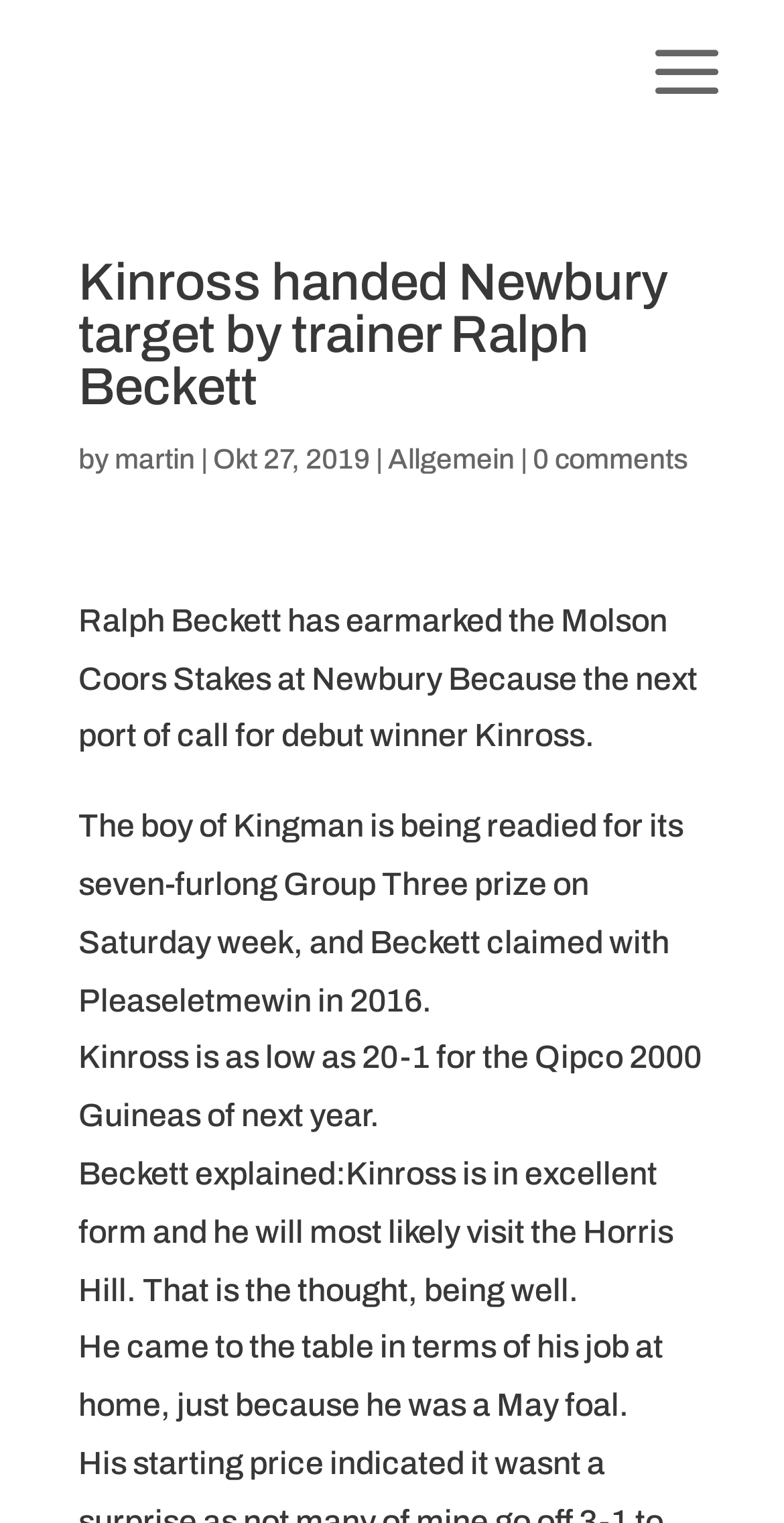Provide an in-depth description of the elements and layout of the webpage.

The webpage appears to be a news article about horse racing, specifically about a horse named Kinross and its trainer Ralph Beckett. At the top of the page, there is a heading that reads "Kinross handed Newbury target by trainer Ralph Beckett". Below the heading, there are several links, including one to "martin" and another to "Allgemein", which are positioned side by side. To the right of these links, there is a date "Okt 27, 2019" and a link to "0 comments".

The main content of the article is divided into four paragraphs. The first paragraph explains that Ralph Beckett has chosen the Molson Coors Stakes at Newbury as the next race for Kinross. The second paragraph mentions that Beckett had previously won a similar race with a horse named Pleaseletmewin in 2016. The third paragraph states that Kinross is currently at odds of 20-1 to win the Qipco 2000 Guineas next year. The fourth paragraph is a quote from Beckett, discussing Kinross's form and its likely participation in the Horris Hill race.

Overall, the webpage has a simple layout with a clear hierarchy of headings, links, and paragraphs of text. The text is densely packed, with no images or other multimedia elements.